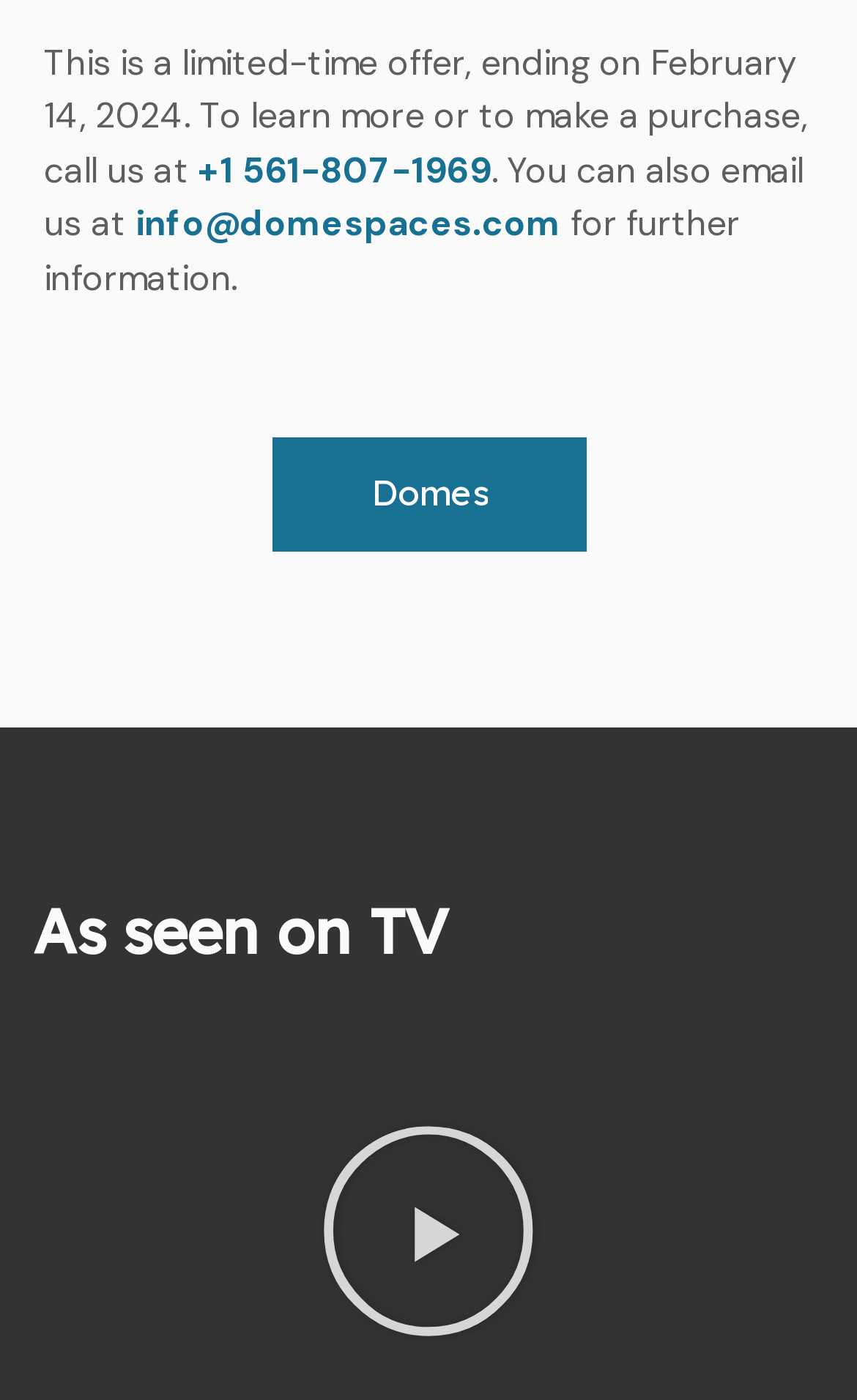Where has the company been featured?
Carefully analyze the image and provide a detailed answer to the question.

The page has a heading element that states 'As seen on TV', indicating that the company or product has been featured on television at some point.